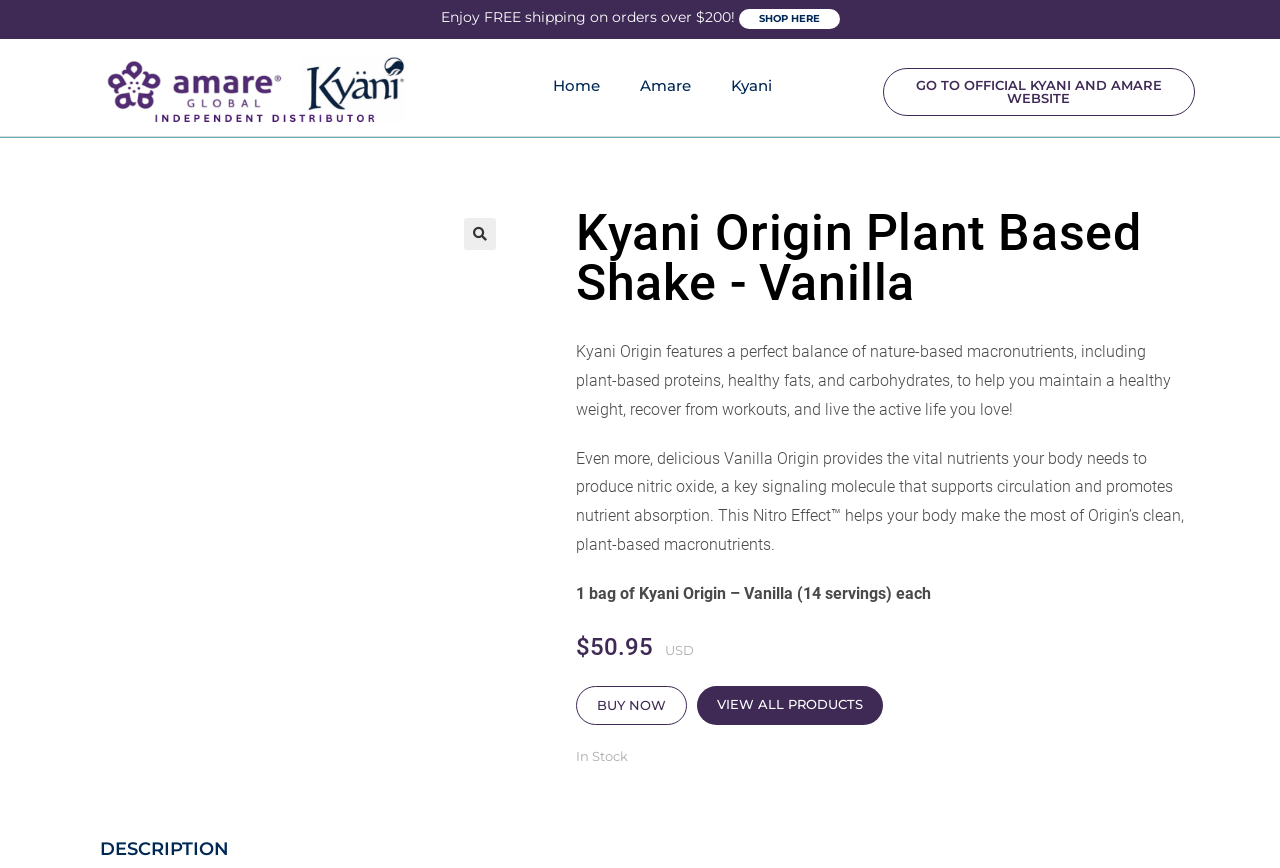Using the webpage screenshot and the element description ralph-dev, determine the bounding box coordinates. Specify the coordinates in the format (top-left x, top-left y, bottom-right x, bottom-right y) with values ranging from 0 to 1.

None